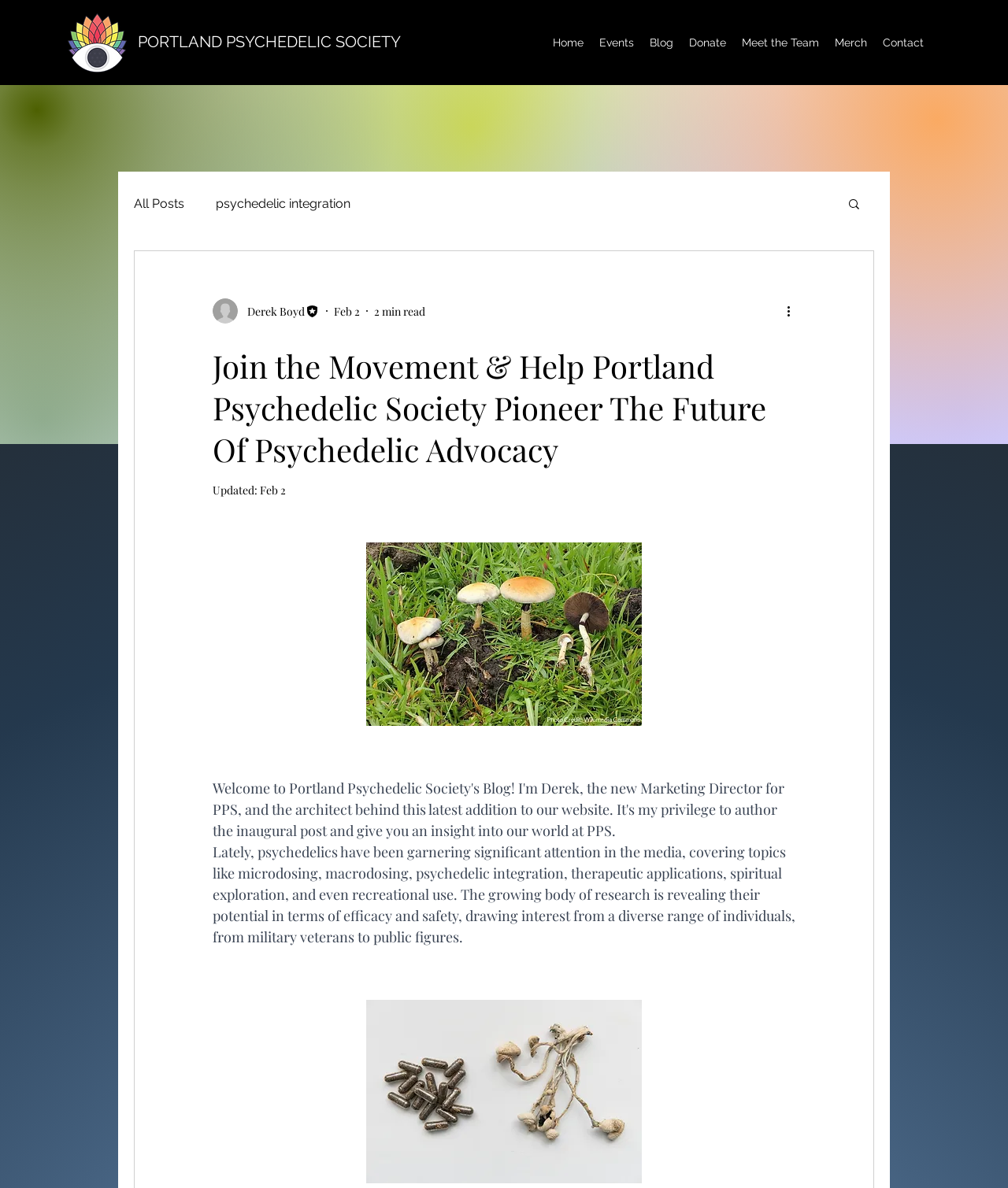Specify the bounding box coordinates of the region I need to click to perform the following instruction: "Search for something". The coordinates must be four float numbers in the range of 0 to 1, i.e., [left, top, right, bottom].

[0.84, 0.166, 0.855, 0.18]